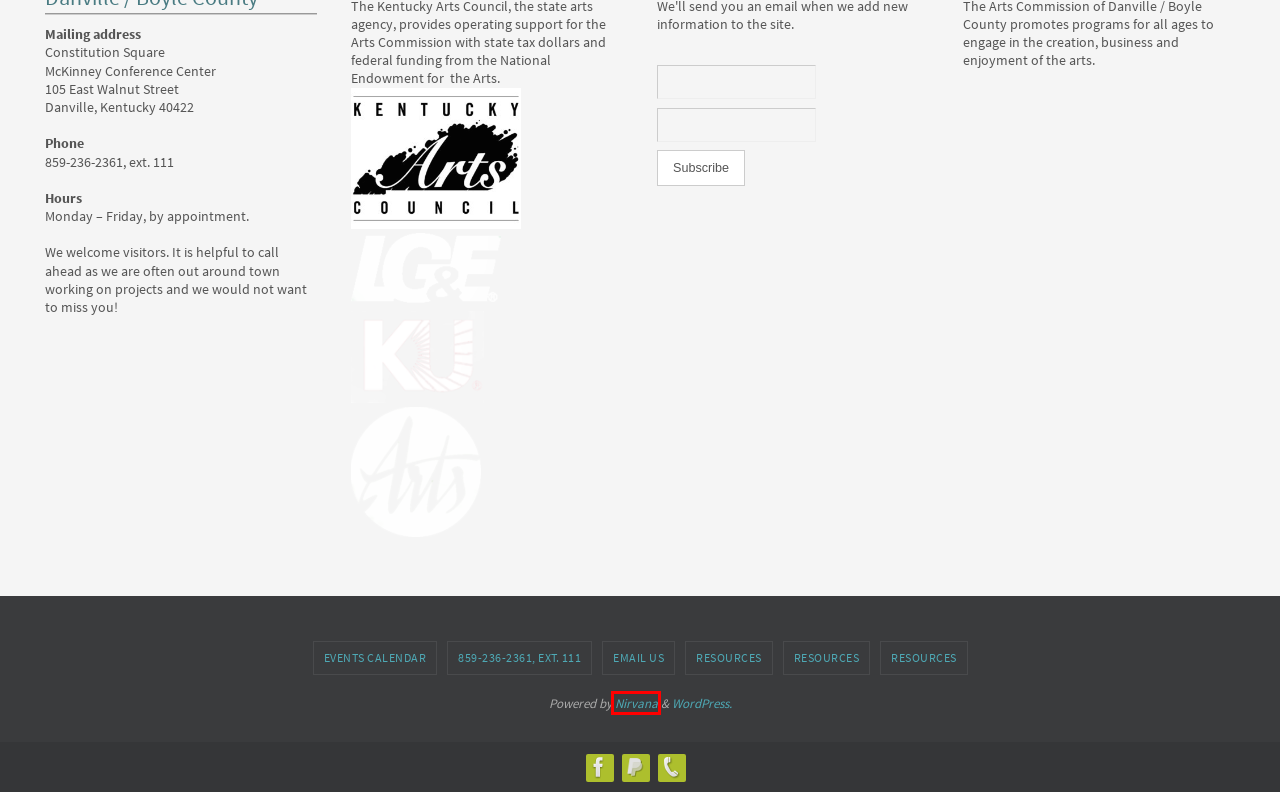Look at the screenshot of a webpage that includes a red bounding box around a UI element. Select the most appropriate webpage description that matches the page seen after clicking the highlighted element. Here are the candidates:
A. Events from November 30, 2021 – November 10, 2021 – The Arts Commission of Danville / Boyle County
B. Free and Premium WordPress Themes • Cryout Creations
C. Scarlet Cup – The Arts Commission of Danville / Boyle County
D. Mission – The Arts Commission of Danville / Boyle County
E. Blog Tool, Publishing Platform, and CMS – WordPress.org
F. Support – The Arts Commission of Danville / Boyle County
G. Contact – The Arts Commission of Danville / Boyle County
H. Tickets – The Arts Commission of Danville / Boyle County

B